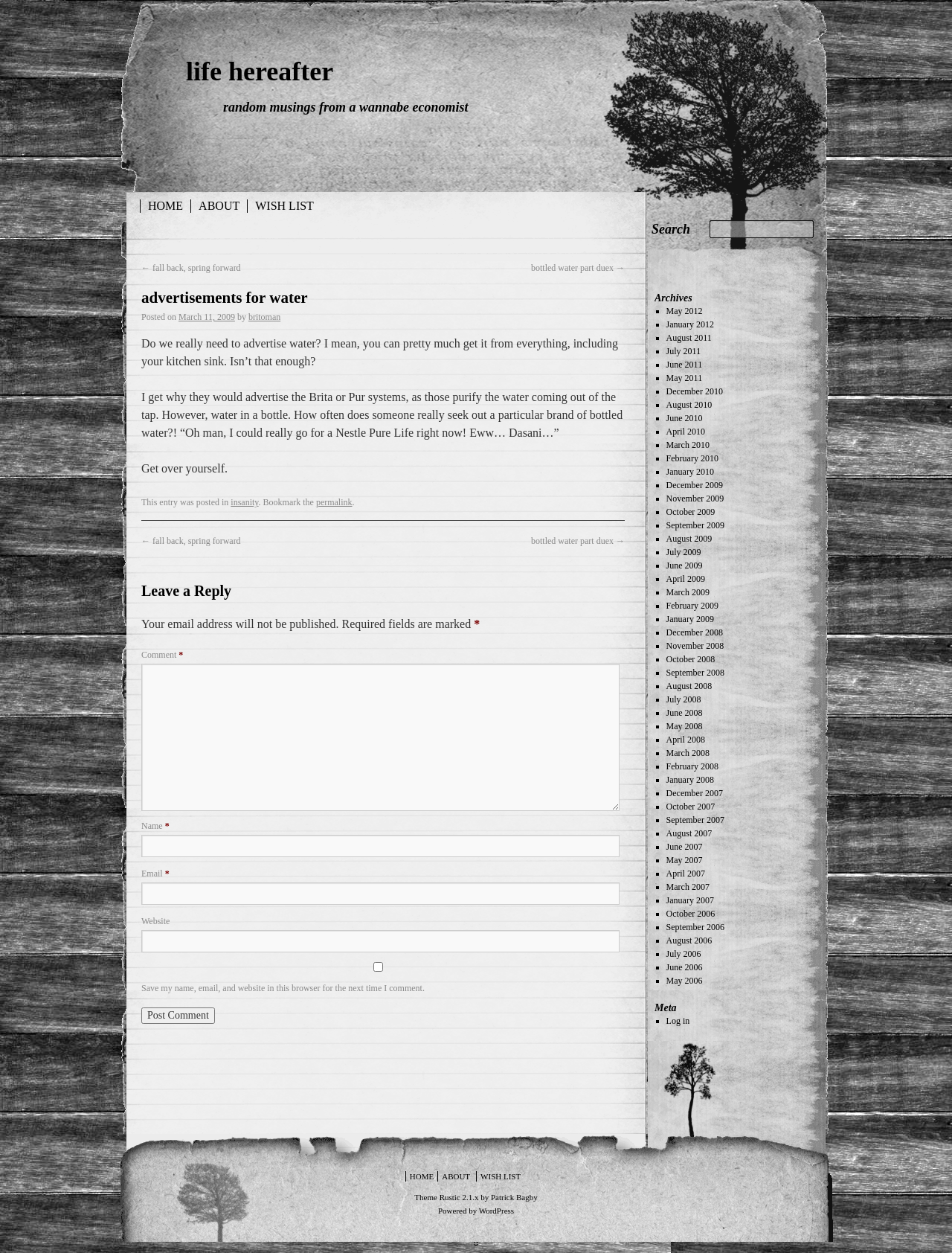Detail the various sections and features present on the webpage.

This webpage appears to be a blog post titled "advertisements for water" with a subtitle "life hereafter". At the top, there is a navigation menu with links to "HOME", "ABOUT", and "WISH LIST". Next to the navigation menu, there is a search bar with a textbox and a "Search" button.

Below the navigation menu, there is a main content area that takes up most of the page. The blog post is titled "advertisements for water" and is written by "britoman" on March 11, 2009. The post discusses the author's thoughts on advertising water, questioning the need for it and comparing it to advertising purification systems like Brita or Pur.

The post is divided into several paragraphs, with a few links to related articles, including "fall back, spring forward" and "bottled water part duex". There is also a section for leaving a reply, which includes fields for name, email, website, and a comment box.

To the right of the main content area, there is a complementary section that lists archives of past blog posts, organized by month and year, from May 2012 to December 2009. Each archive entry is marked with a bullet point and includes a link to the corresponding blog post.

Overall, the webpage has a simple and clean layout, with a focus on the blog post and its related content.